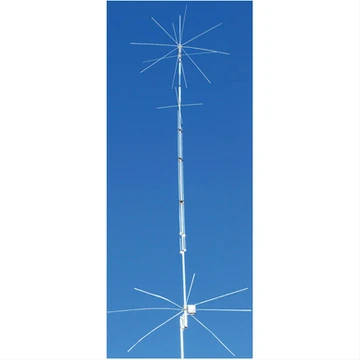What type of connector is paired with the end-of-wire feed point transformer?
Based on the image, answer the question with a single word or brief phrase.

Coaxial